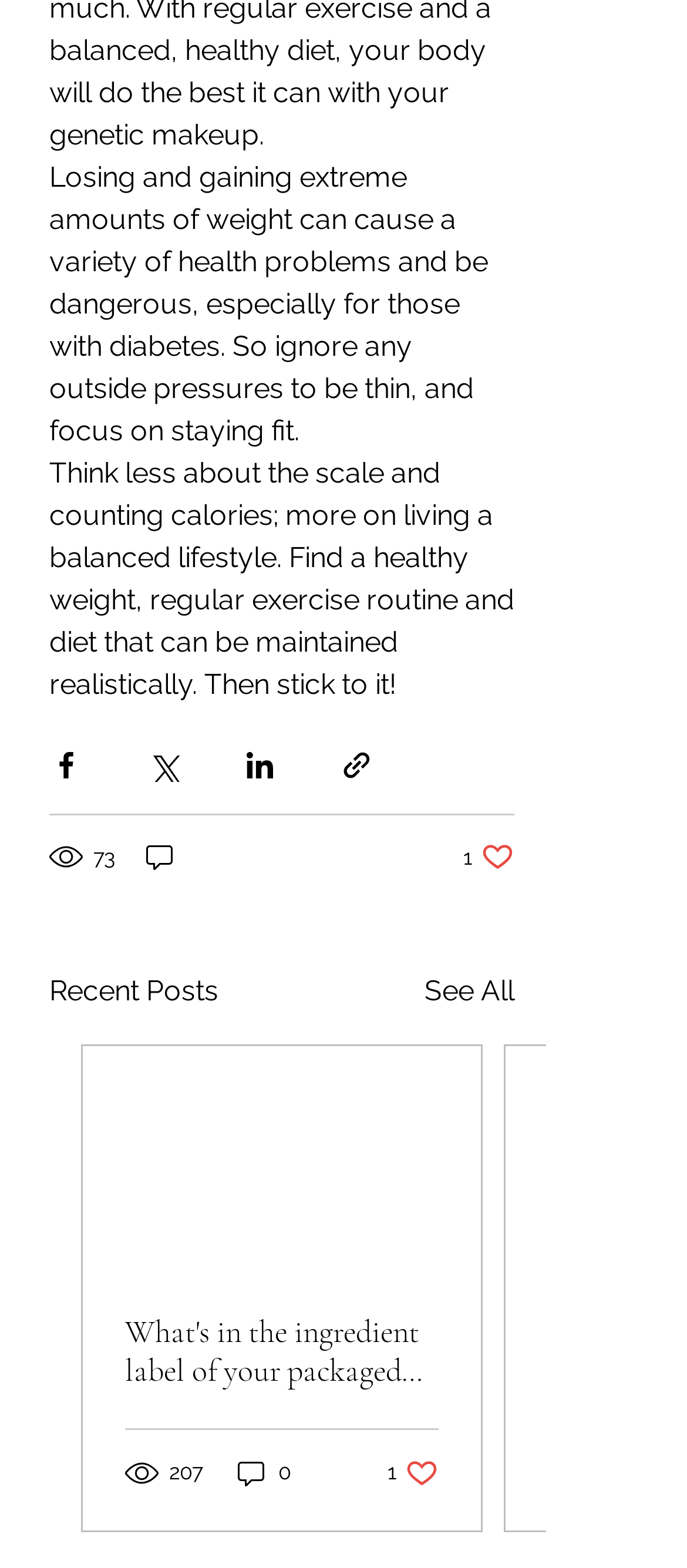Give the bounding box coordinates for the element described as: "19".

[0.797, 0.929, 0.897, 0.95]